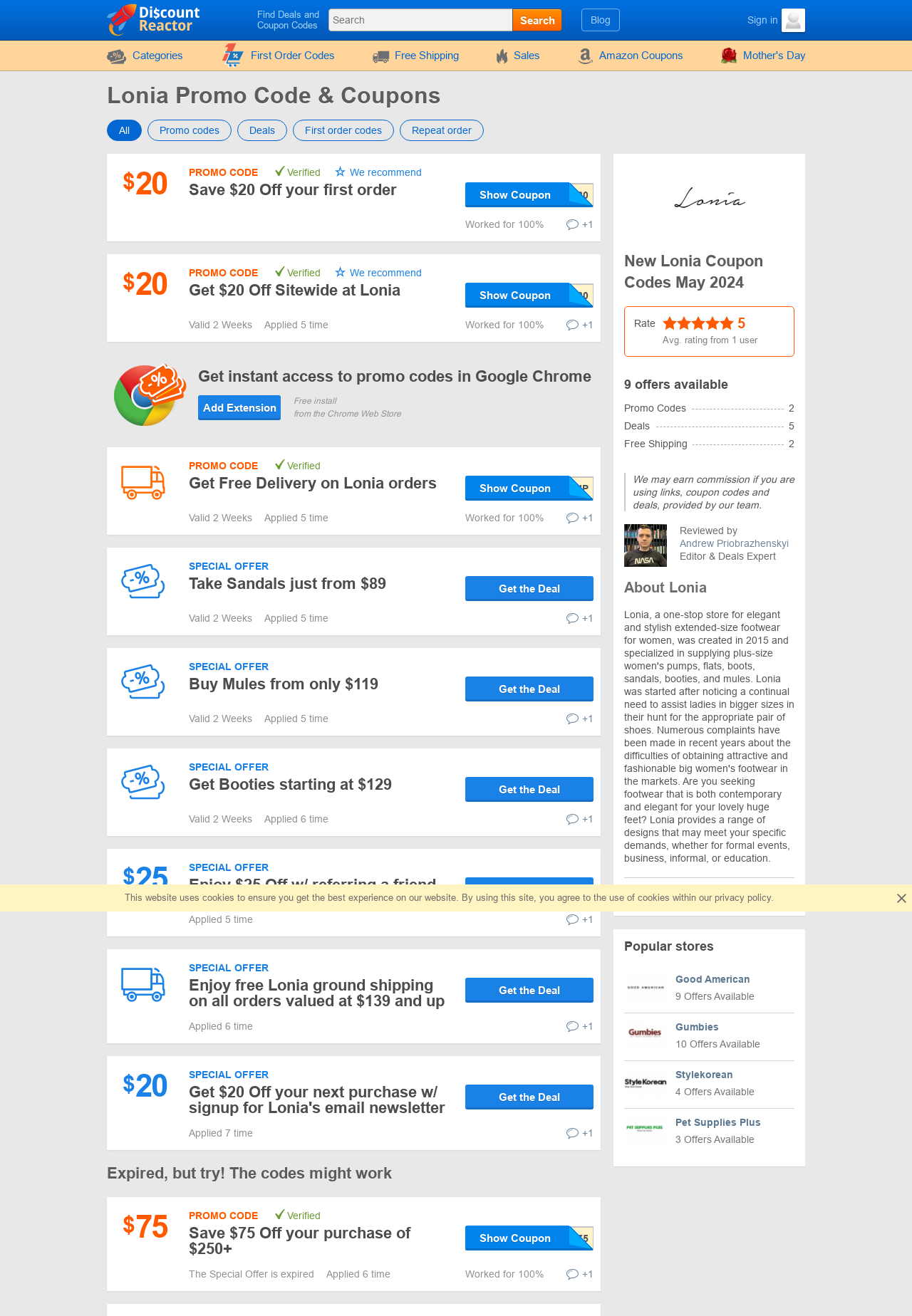Provide a brief response in the form of a single word or phrase:
What is the category of the product with the promo code 'KEELA20'?

Sitewide